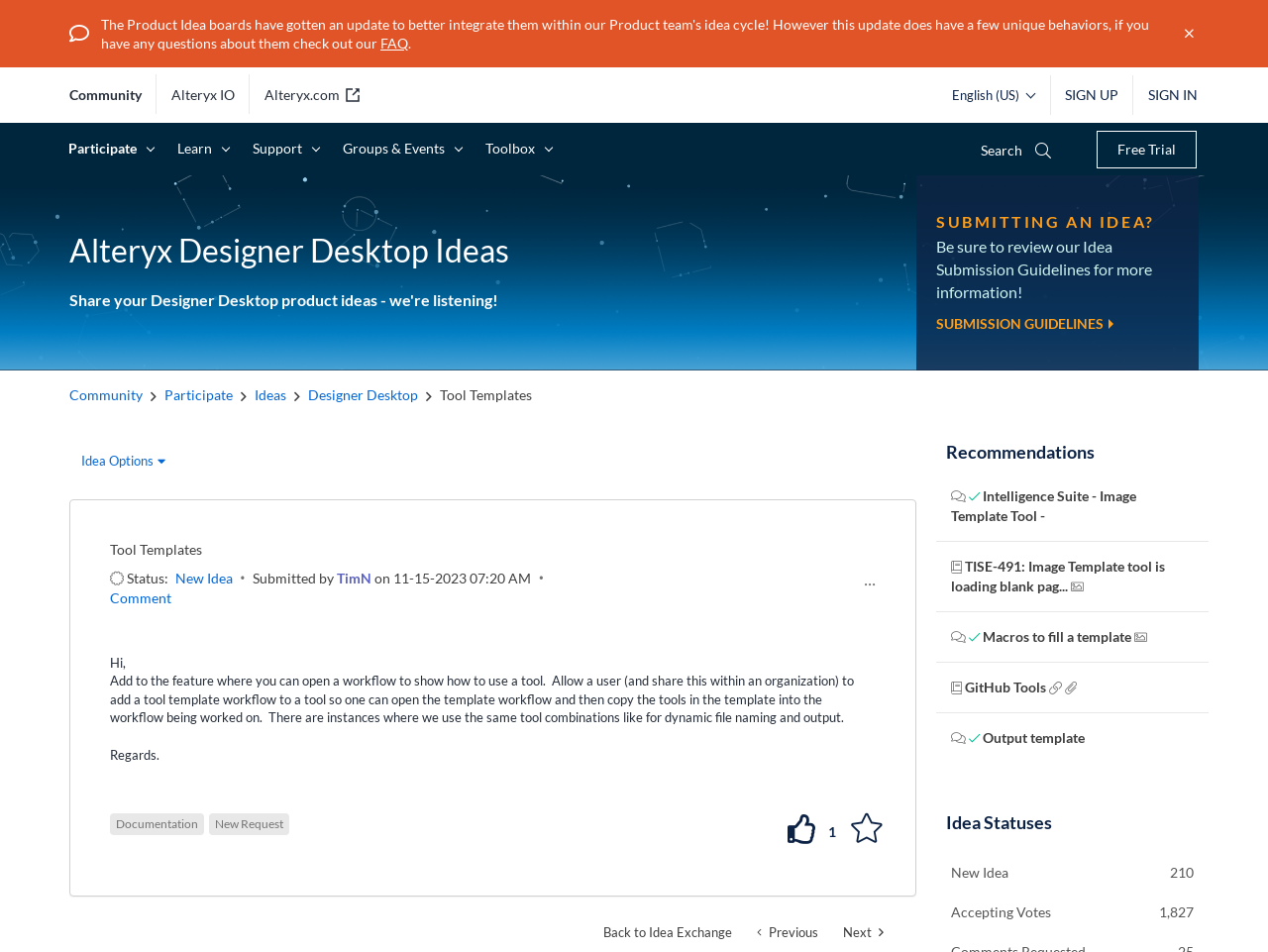Could you indicate the bounding box coordinates of the region to click in order to complete this instruction: "Sign up for an account".

[0.828, 0.071, 0.894, 0.129]